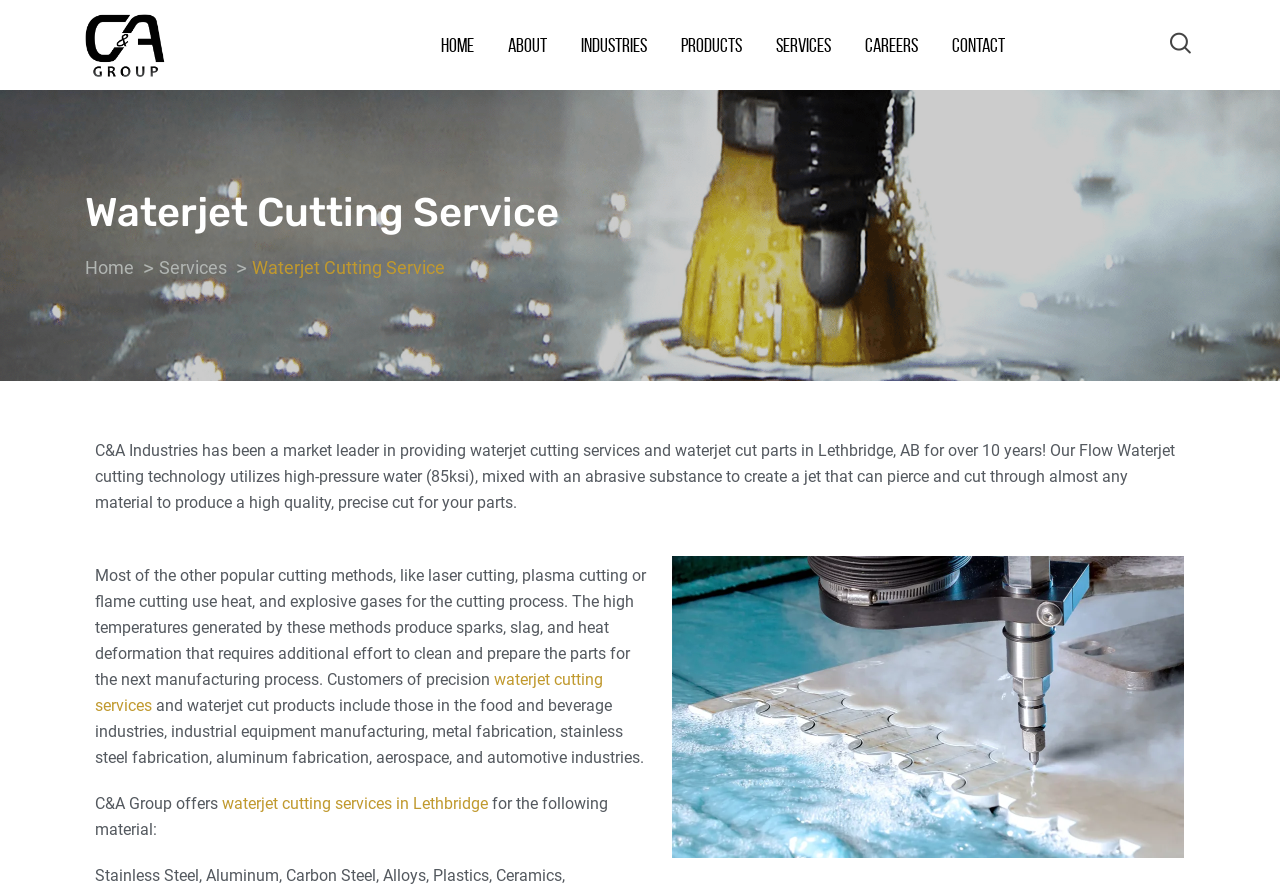Generate the text of the webpage's primary heading.

Waterjet Cutting Service